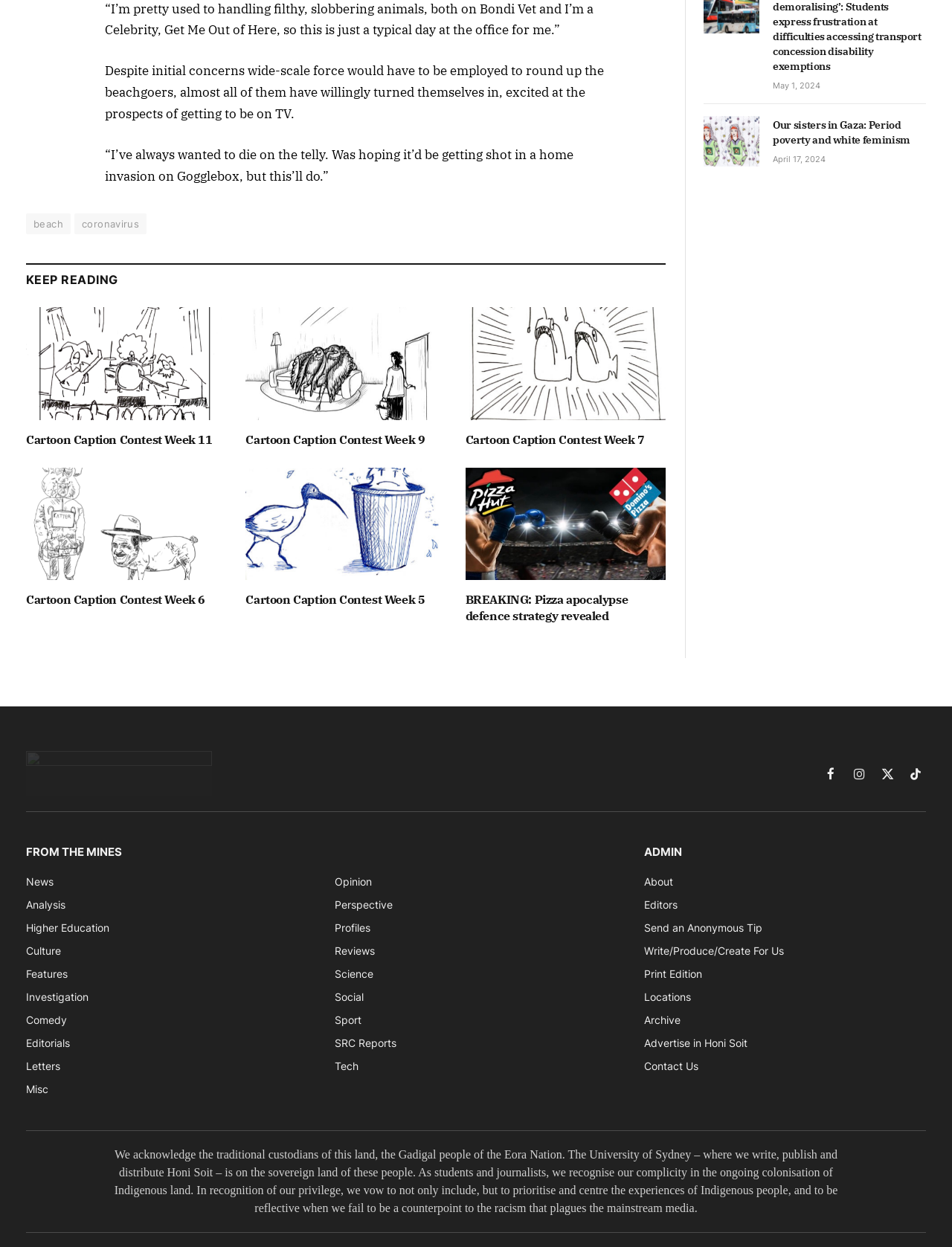Provide the bounding box coordinates in the format (top-left x, top-left y, bottom-right x, bottom-right y). All values are floating point numbers between 0 and 1. Determine the bounding box coordinate of the UI element described as: Cartoon Caption Contest Week 7

[0.489, 0.346, 0.699, 0.359]